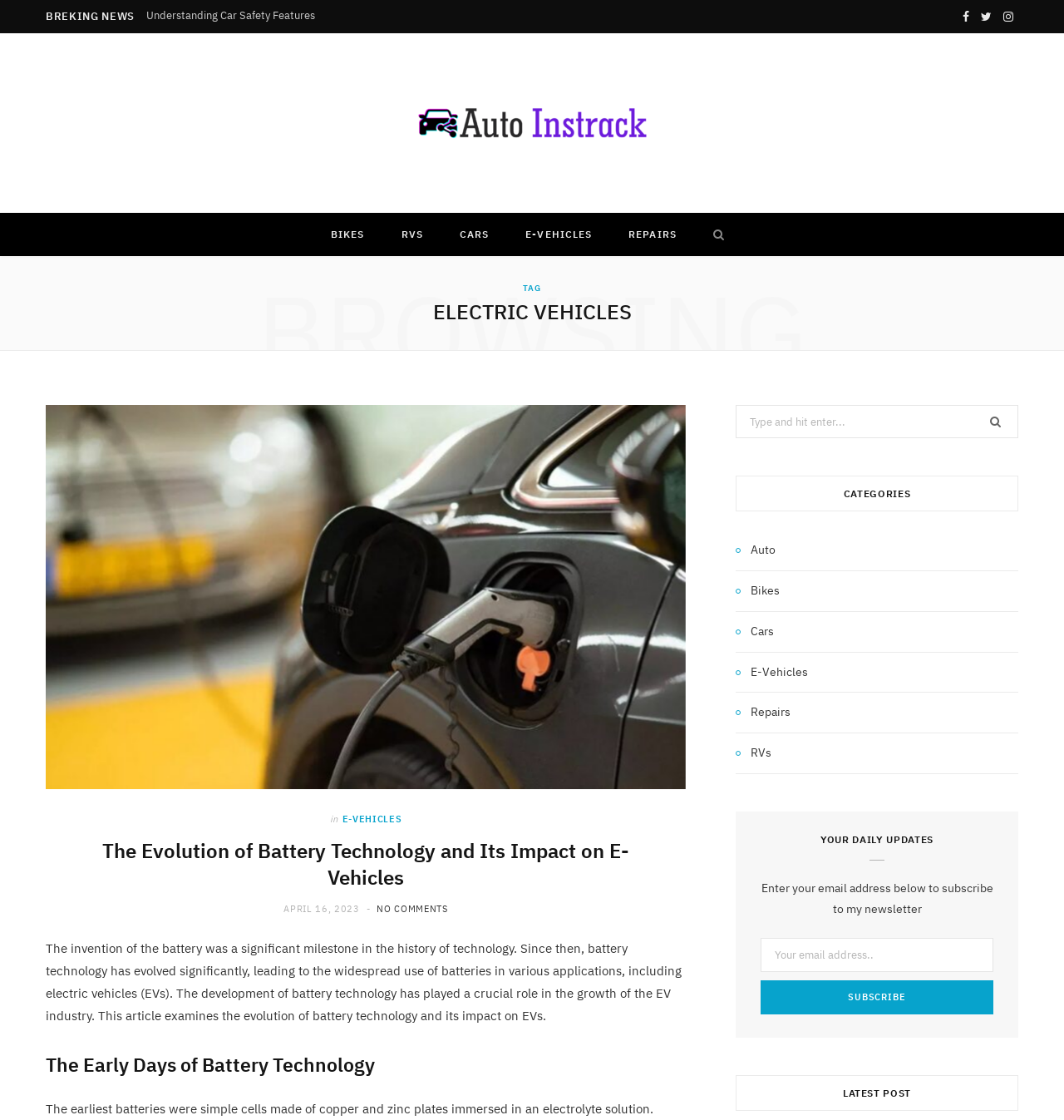Please provide the bounding box coordinates for the element that needs to be clicked to perform the following instruction: "Search the website". The coordinates should be given as four float numbers between 0 and 1, i.e., [left, top, right, bottom].

None